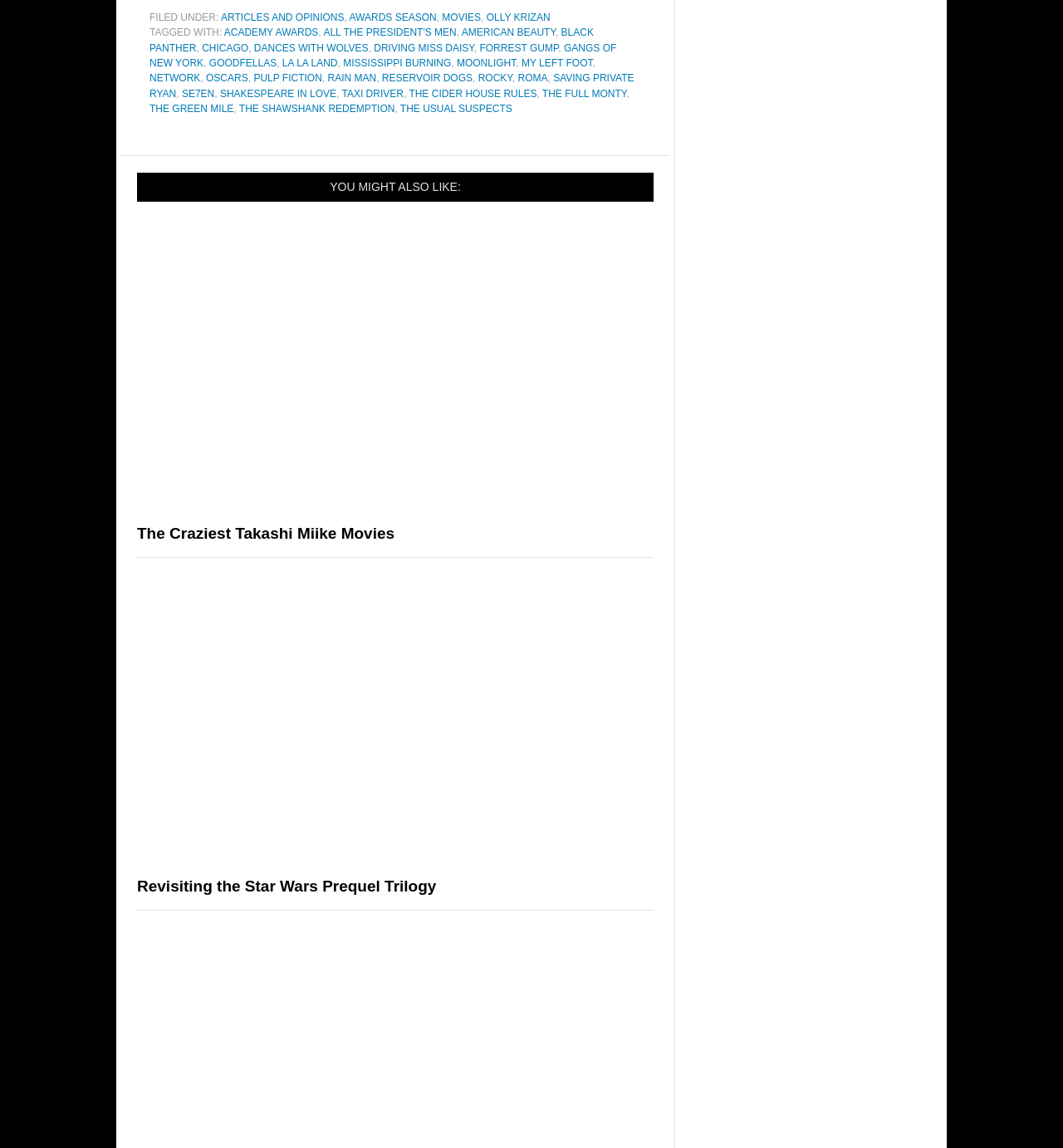Using the image as a reference, answer the following question in as much detail as possible:
How many articles are under 'YOU MIGHT ALSO LIKE:'?

I counted the articles under the 'YOU MIGHT ALSO LIKE:' section, which are 'The Craziest Takashi Miike Movies' and 'Revisiting the Star Wars Prequel Trilogy', so there are 2 articles in total.